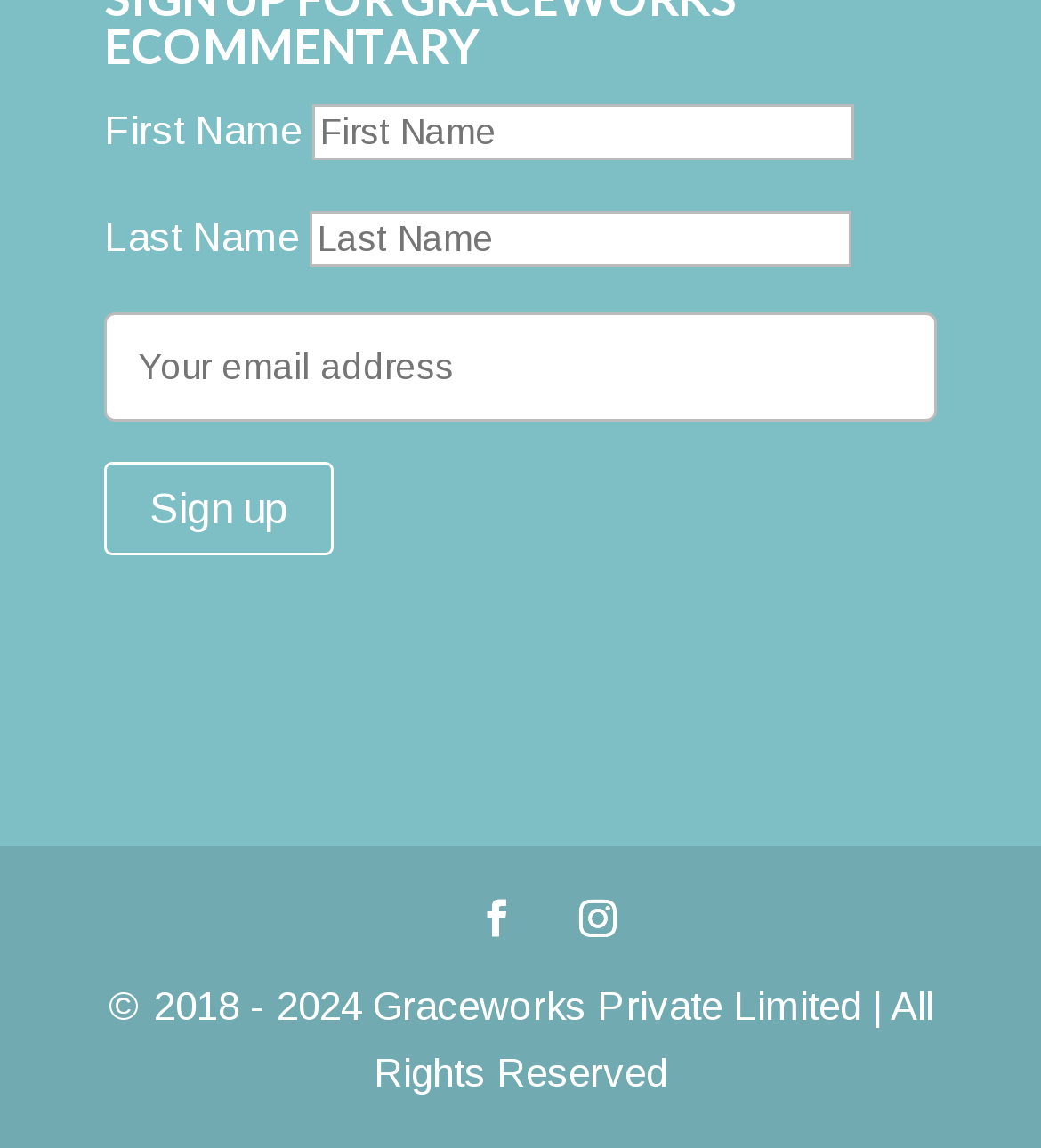What is the year range of the copyright?
Utilize the image to construct a detailed and well-explained answer.

The copyright notice at the bottom of the page mentions '© 2018 - 2024', which indicates that the copyright is valid from 2018 to 2024.